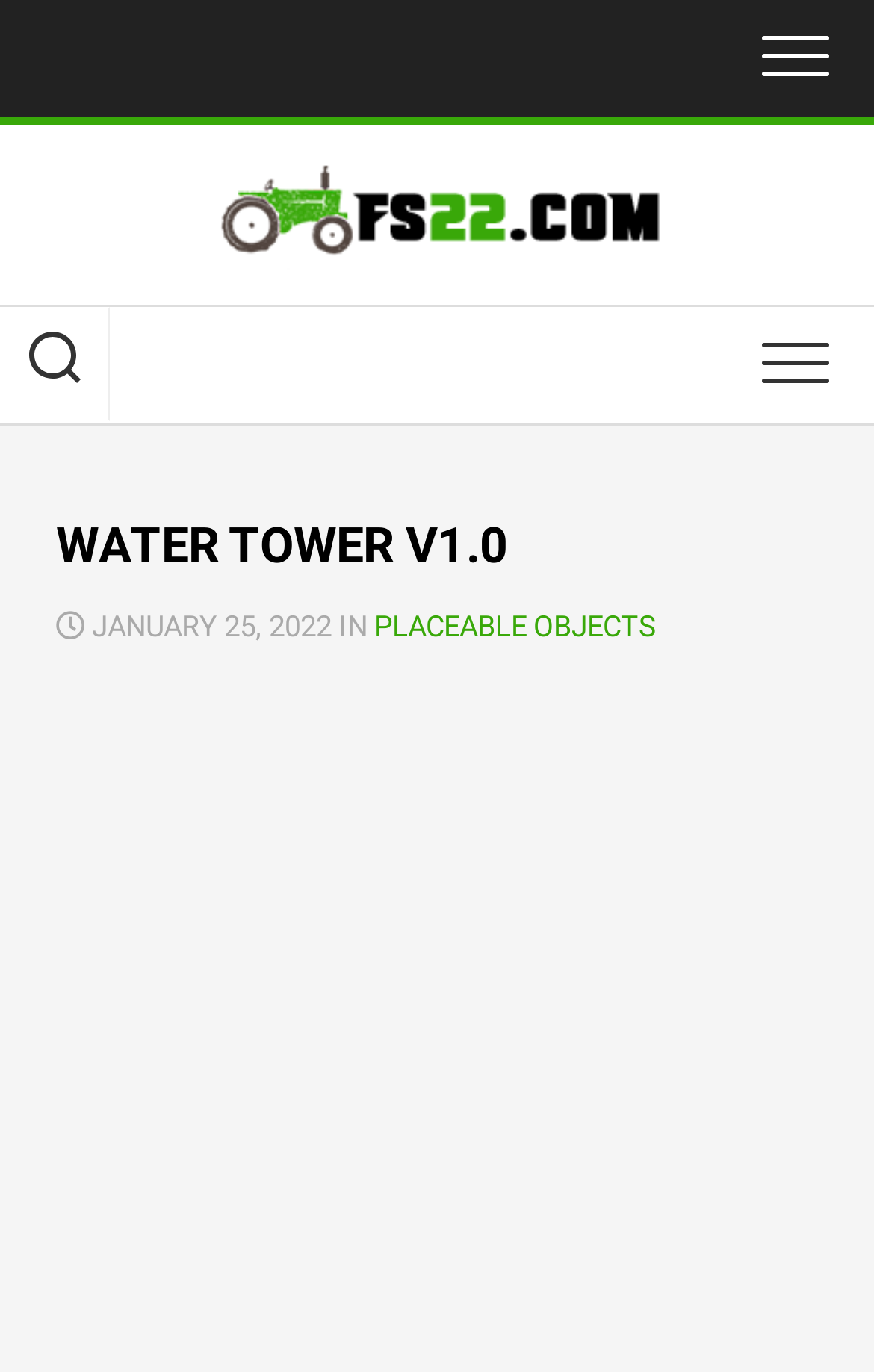For the given element description Placeable Objects, determine the bounding box coordinates of the UI element. The coordinates should follow the format (top-left x, top-left y, bottom-right x, bottom-right y) and be within the range of 0 to 1.

[0.428, 0.444, 0.751, 0.468]